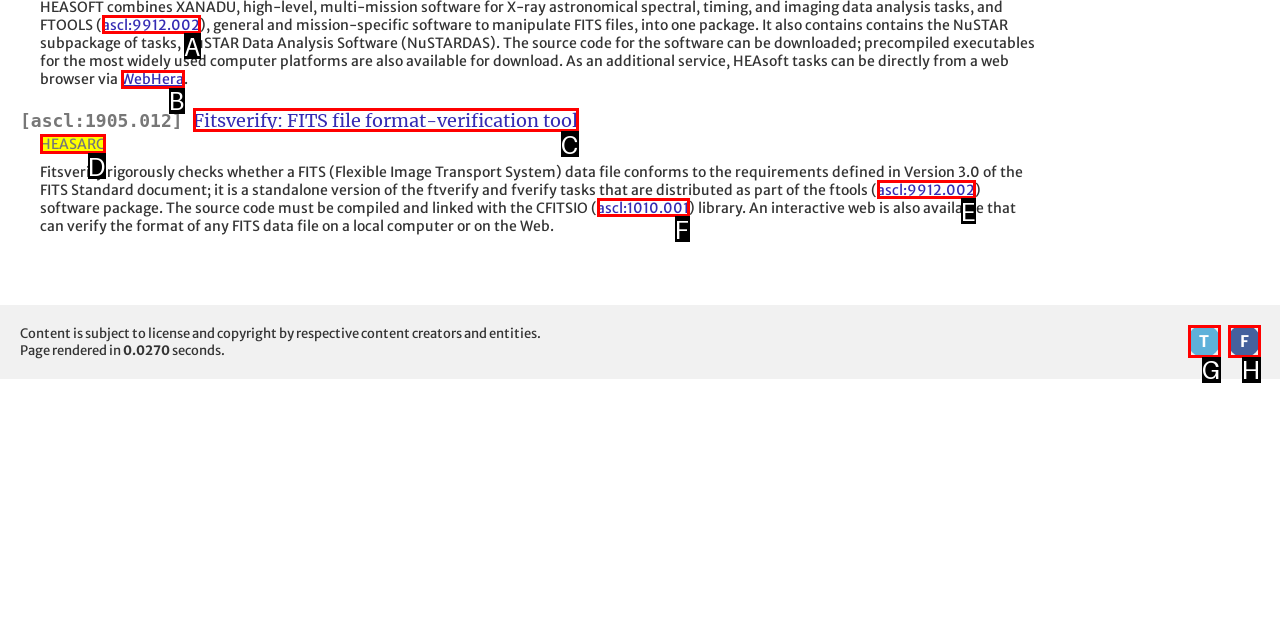Identify the HTML element that corresponds to the following description: Fitsverify: FITS file format-verification tool. Provide the letter of the correct option from the presented choices.

C